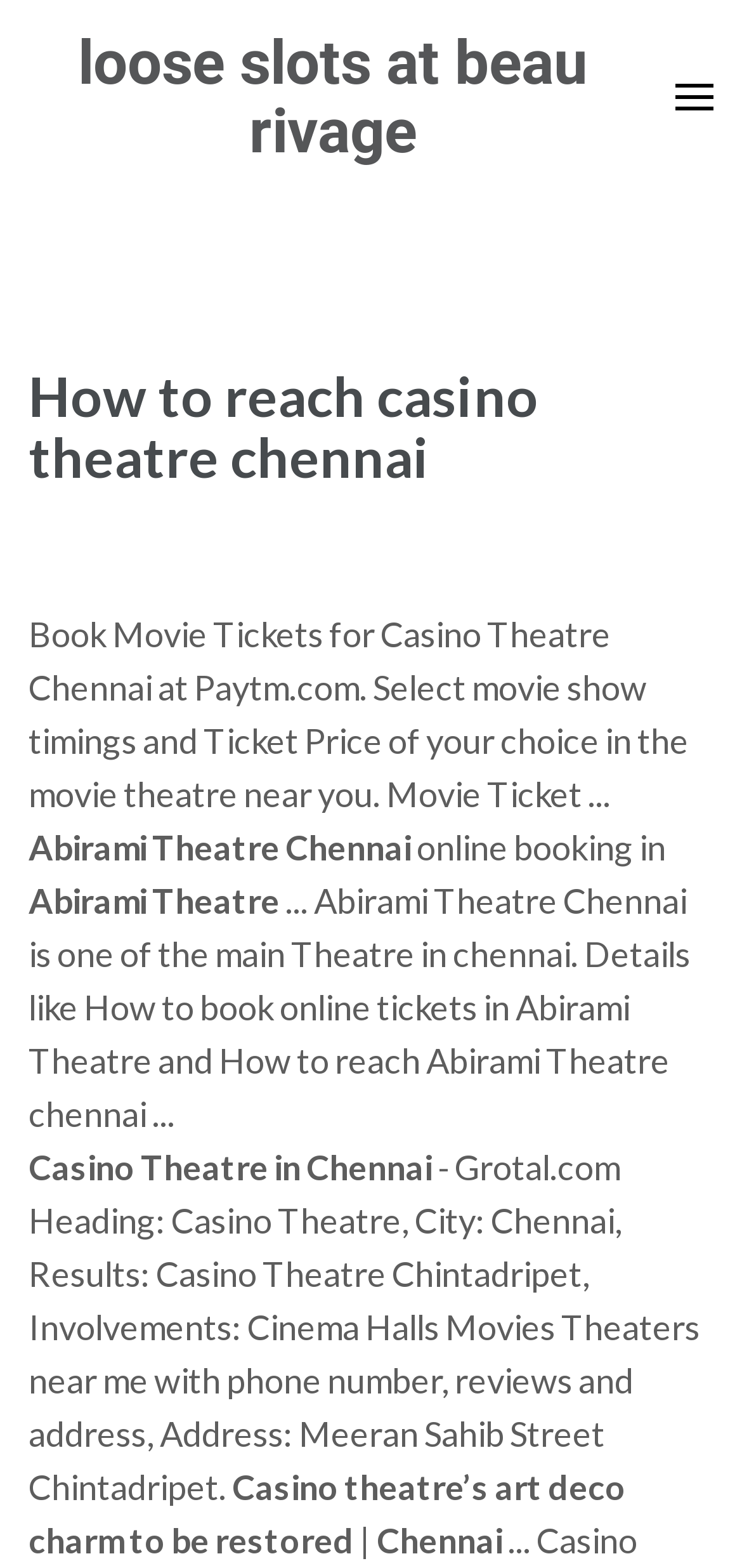What is the architectural style of Casino Theatre?
From the screenshot, provide a brief answer in one word or phrase.

art deco